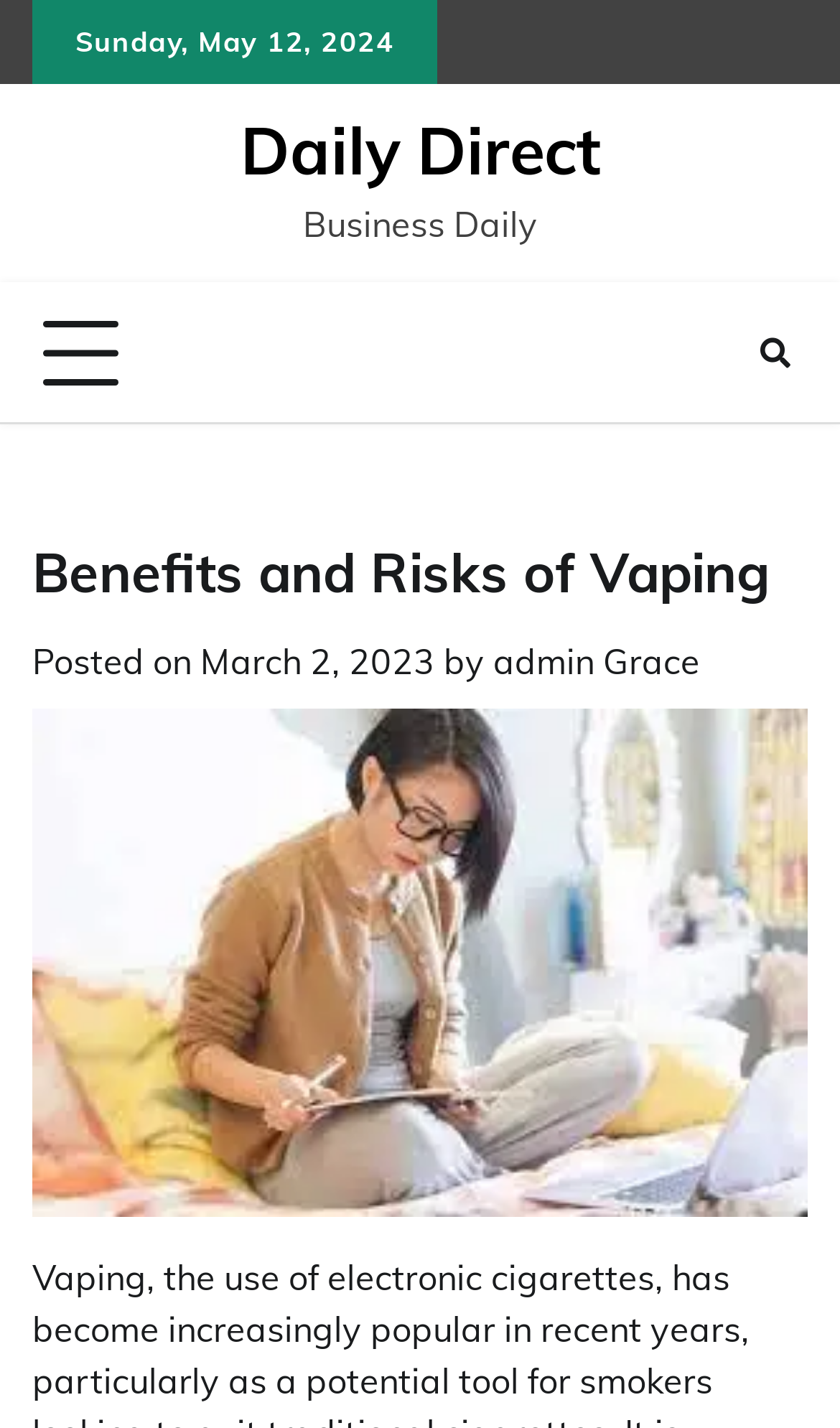Provide the bounding box coordinates, formatted as (top-left x, top-left y, bottom-right x, bottom-right y), with all values being floating point numbers between 0 and 1. Identify the bounding box of the UI element that matches the description: Donations

None